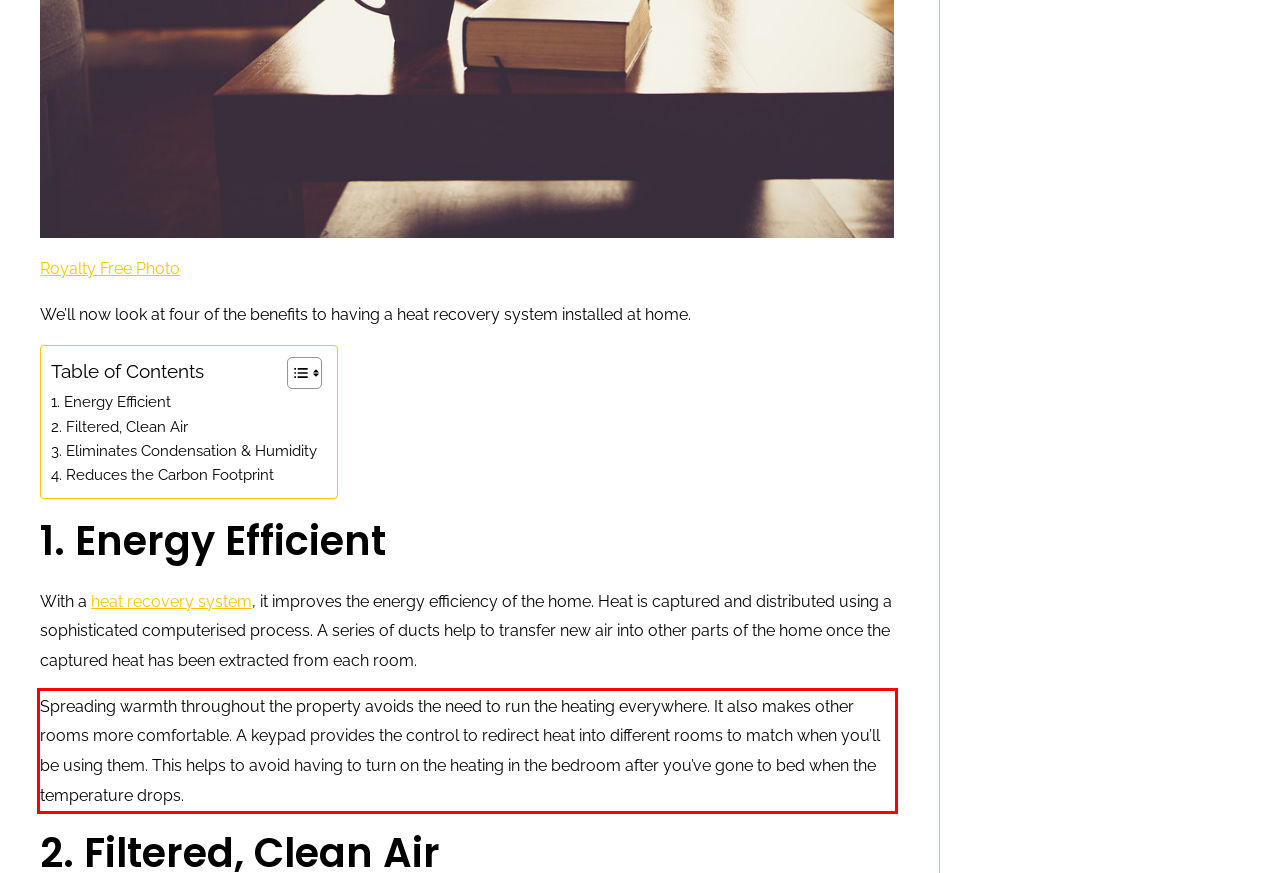Please identify and extract the text from the UI element that is surrounded by a red bounding box in the provided webpage screenshot.

Spreading warmth throughout the property avoids the need to run the heating everywhere. It also makes other rooms more comfortable. A keypad provides the control to redirect heat into different rooms to match when you’ll be using them. This helps to avoid having to turn on the heating in the bedroom after you’ve gone to bed when the temperature drops.